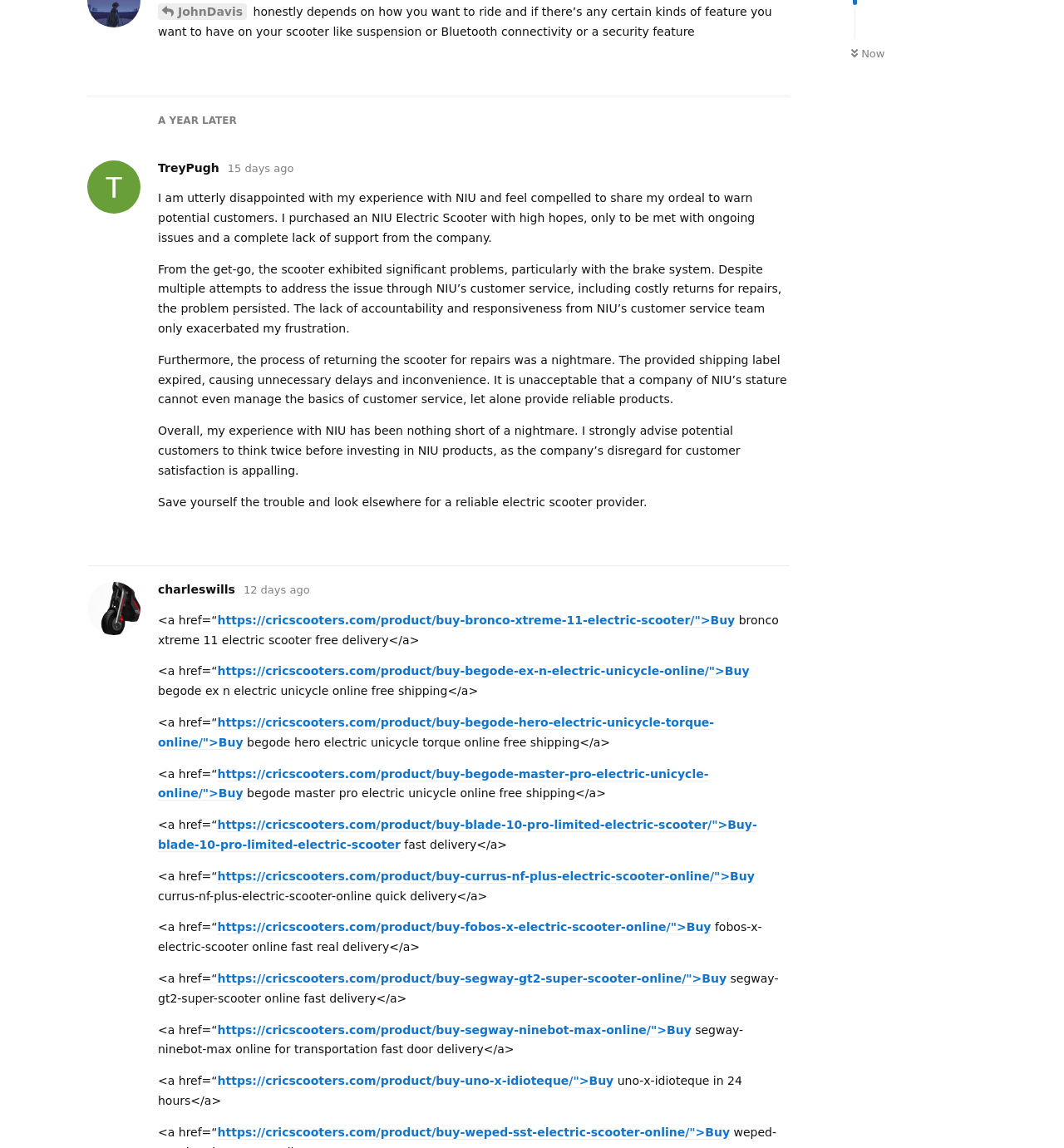Identify the bounding box coordinates for the element you need to click to achieve the following task: "Buy Bronco Xtreme 11 Electric Scooter". The coordinates must be four float values ranging from 0 to 1, formatted as [left, top, right, bottom].

[0.204, 0.02, 0.691, 0.033]